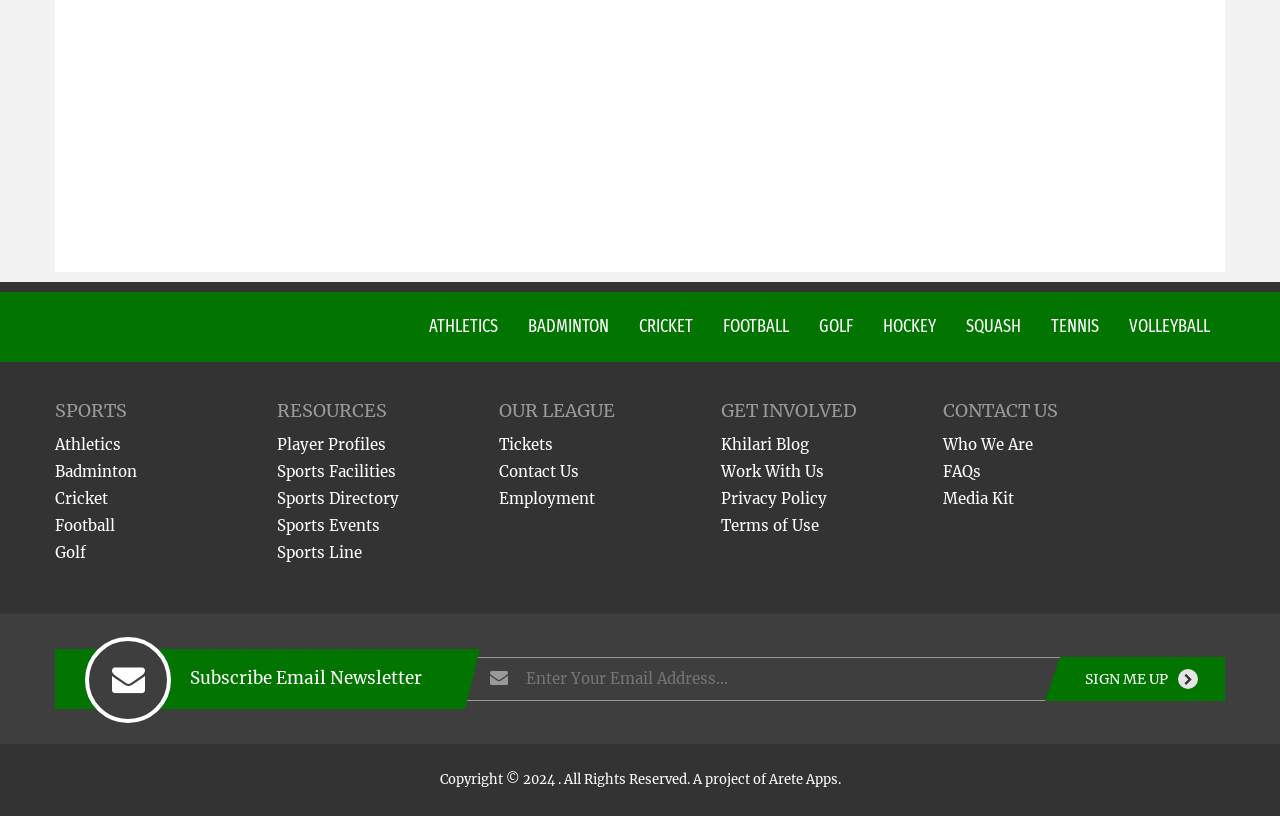Determine the bounding box coordinates for the clickable element to execute this instruction: "Enter email address". Provide the coordinates as four float numbers between 0 and 1, i.e., [left, top, right, bottom].

[0.363, 0.805, 0.957, 0.859]